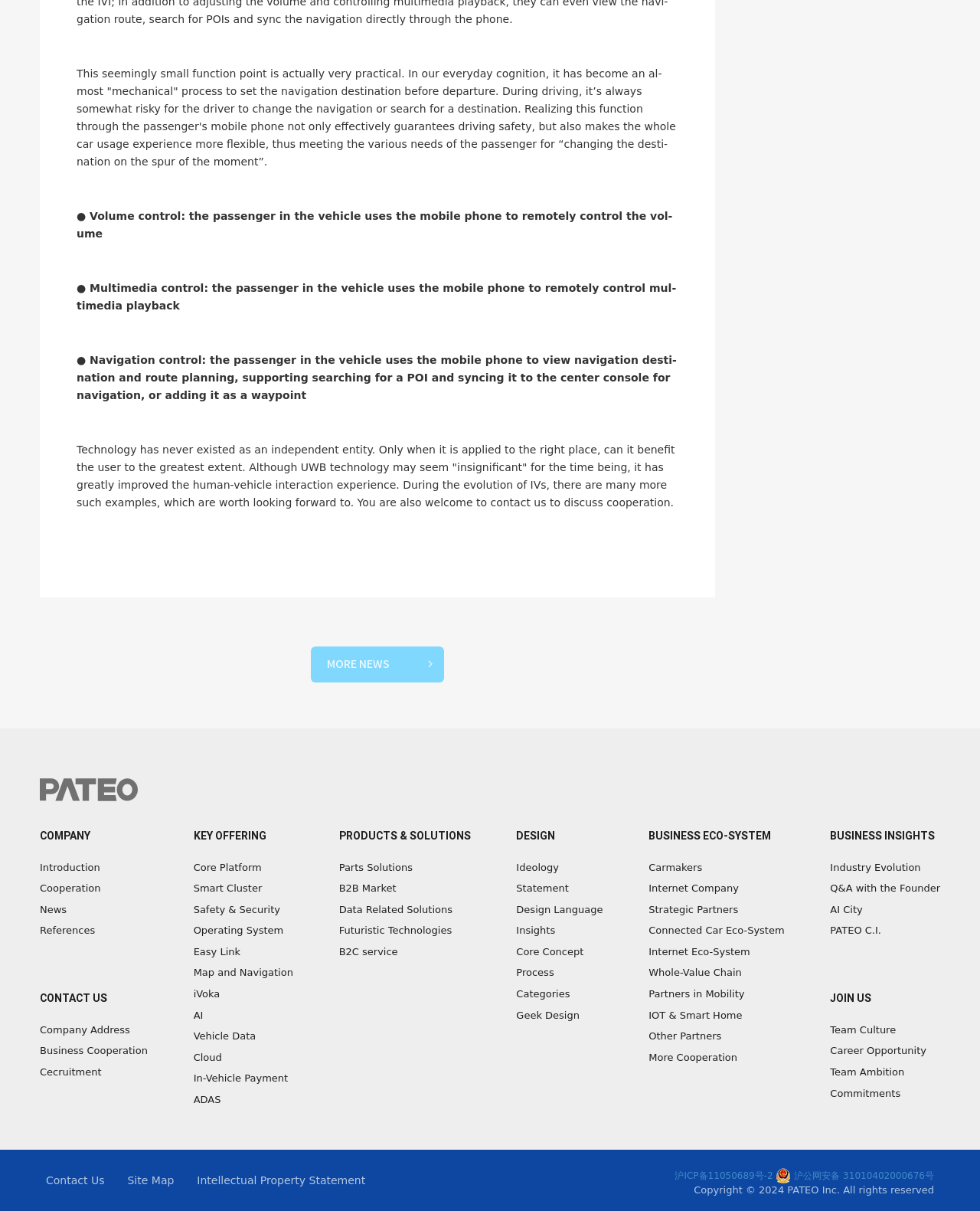Please give a short response to the question using one word or a phrase:
What is the company's attitude towards technology?

Technology should benefit users